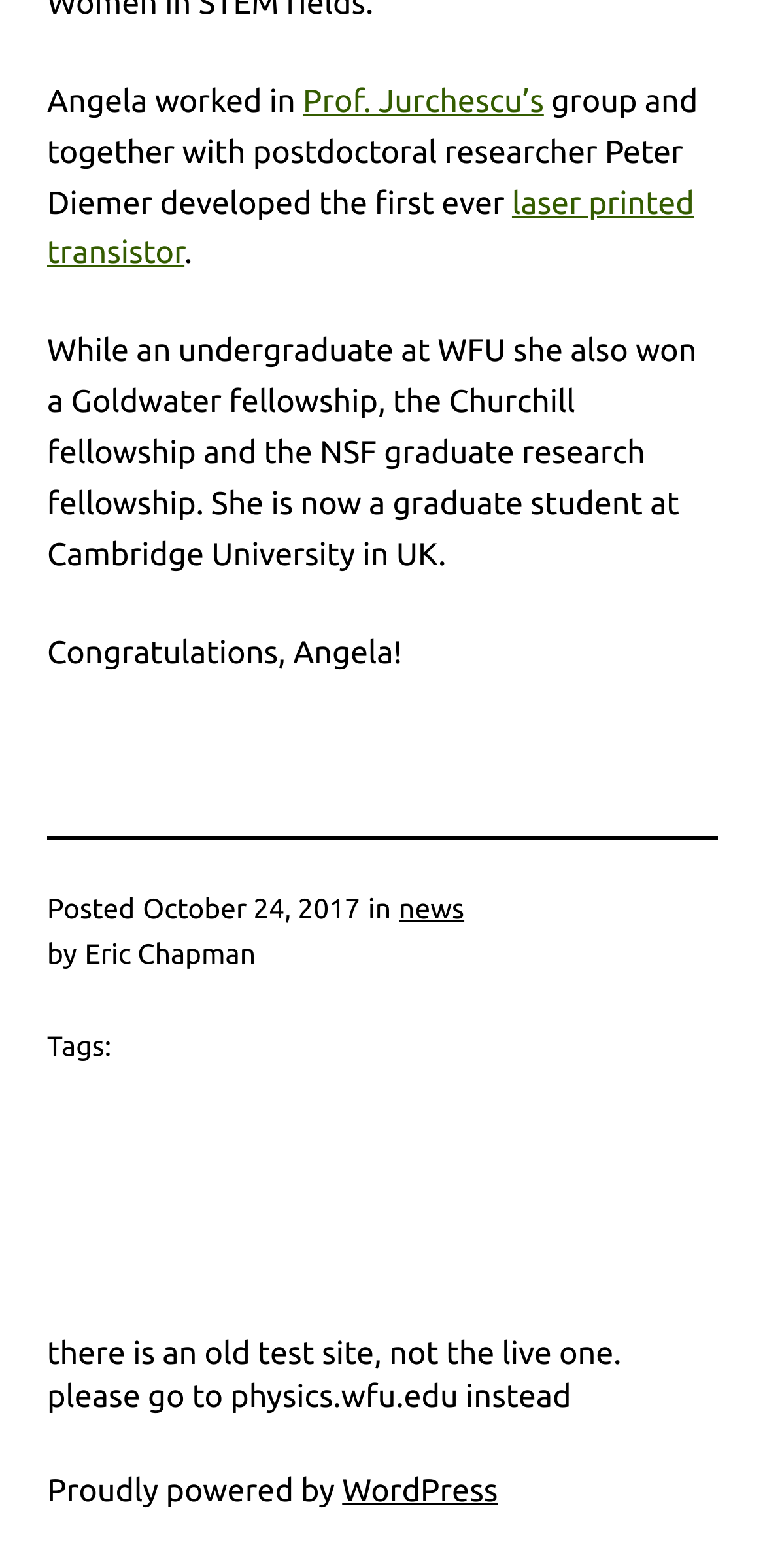Utilize the details in the image to give a detailed response to the question: Who is the author of the news post?

The author of the news post is specified as Eric Chapman, which is found in the 'by' section of the webpage.